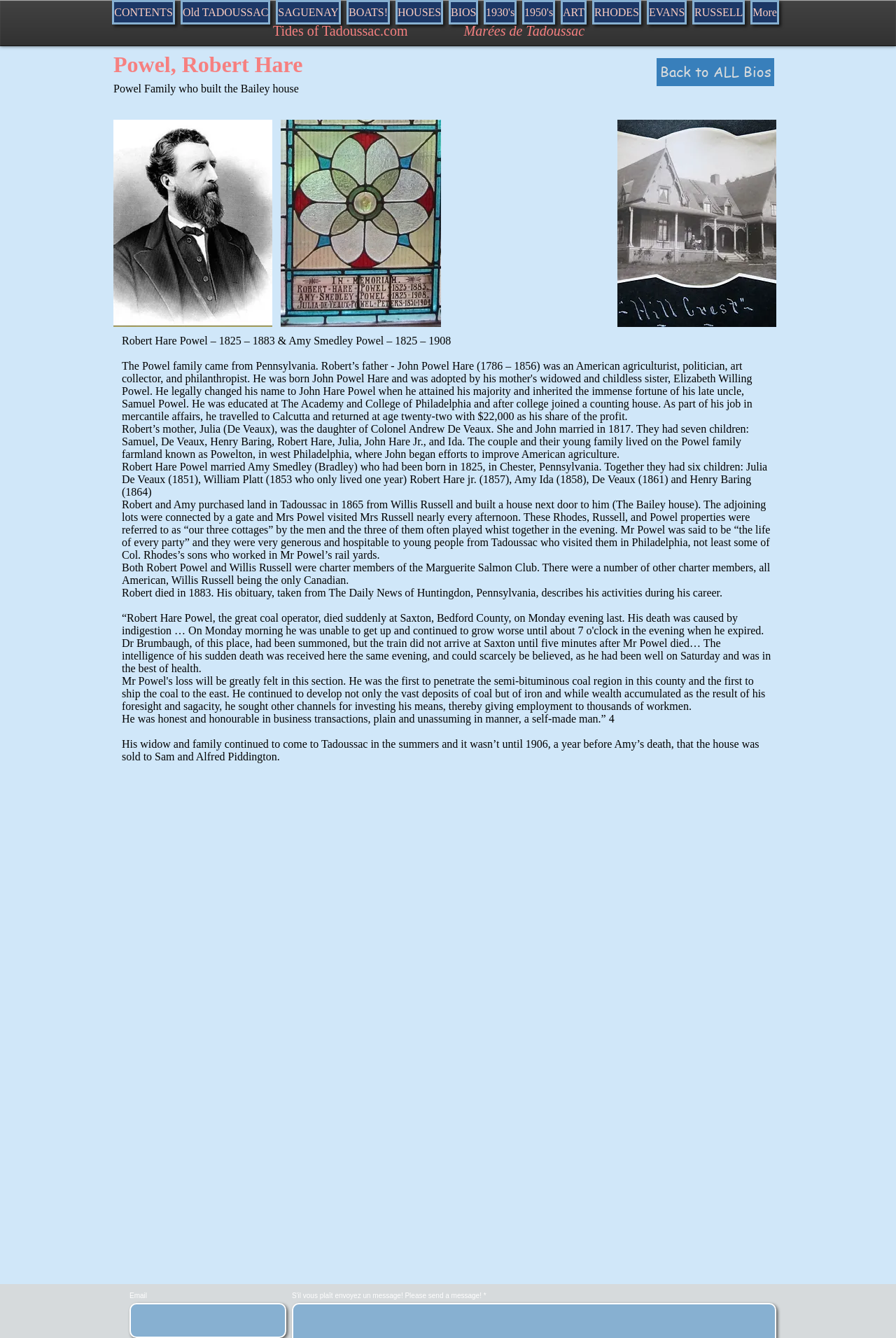Identify the bounding box coordinates for the element that needs to be clicked to fulfill this instruction: "Click on the 'BOATS!' link". Provide the coordinates in the format of four float numbers between 0 and 1: [left, top, right, bottom].

[0.387, 0.0, 0.435, 0.018]